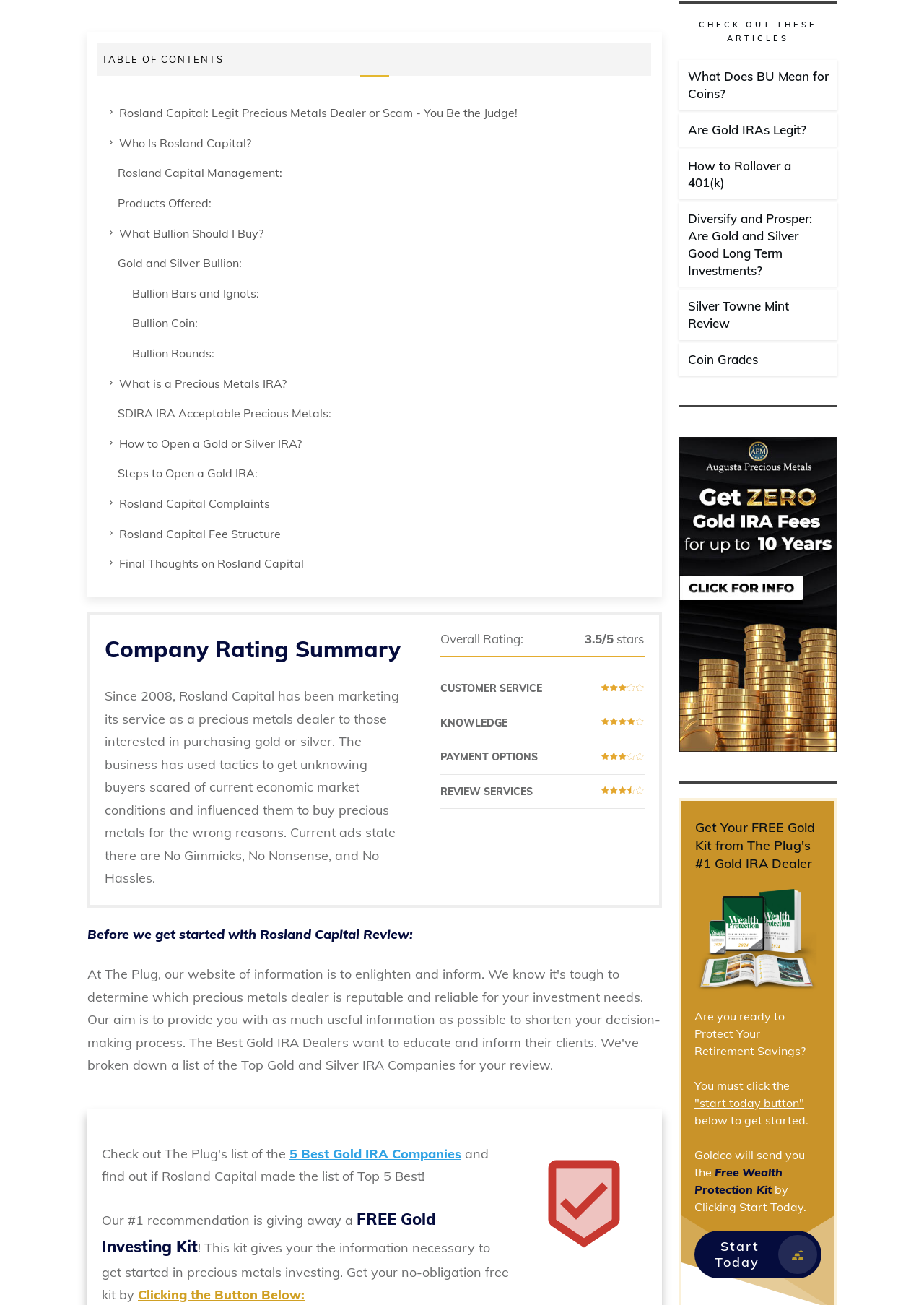Please identify the bounding box coordinates of the area I need to click to accomplish the following instruction: "Click on 'What Does BU Mean for Coins?' link".

[0.745, 0.053, 0.897, 0.077]